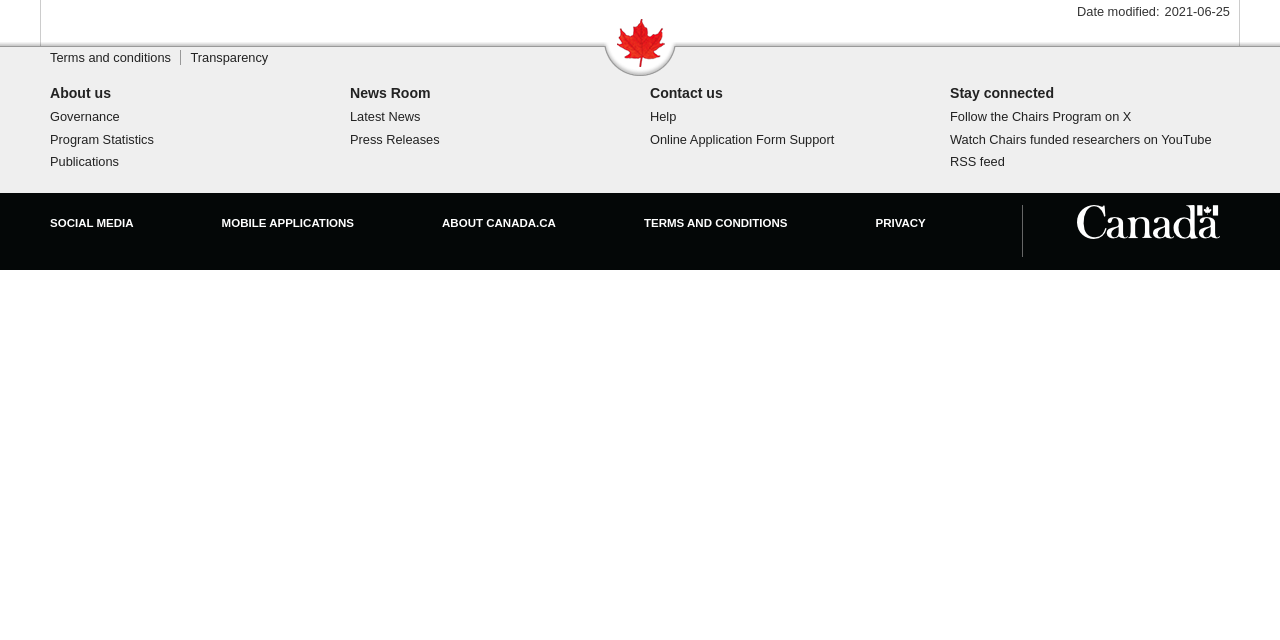Based on the element description "Online Application Form Support", predict the bounding box coordinates of the UI element.

[0.508, 0.206, 0.652, 0.229]